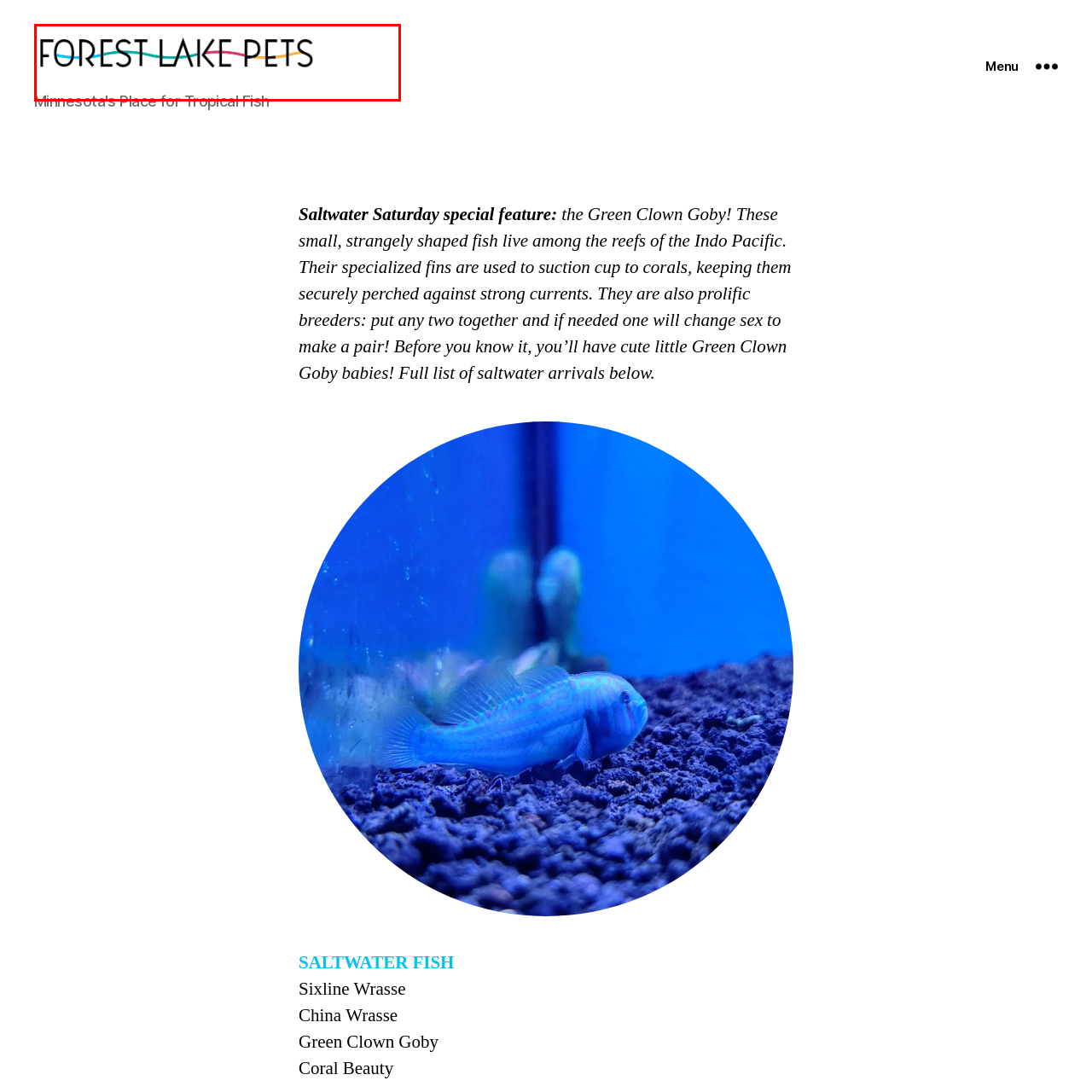What type of pets does the store specialize in?
Study the image surrounded by the red bounding box and answer the question comprehensively, based on the details you see.

The tagline 'Minnesota's Place for Tropical Fish' explicitly states that the store specializes in tropical fish, and the aquatic environment symbolized by the wave graphic beneath the logo further reinforces this focus.